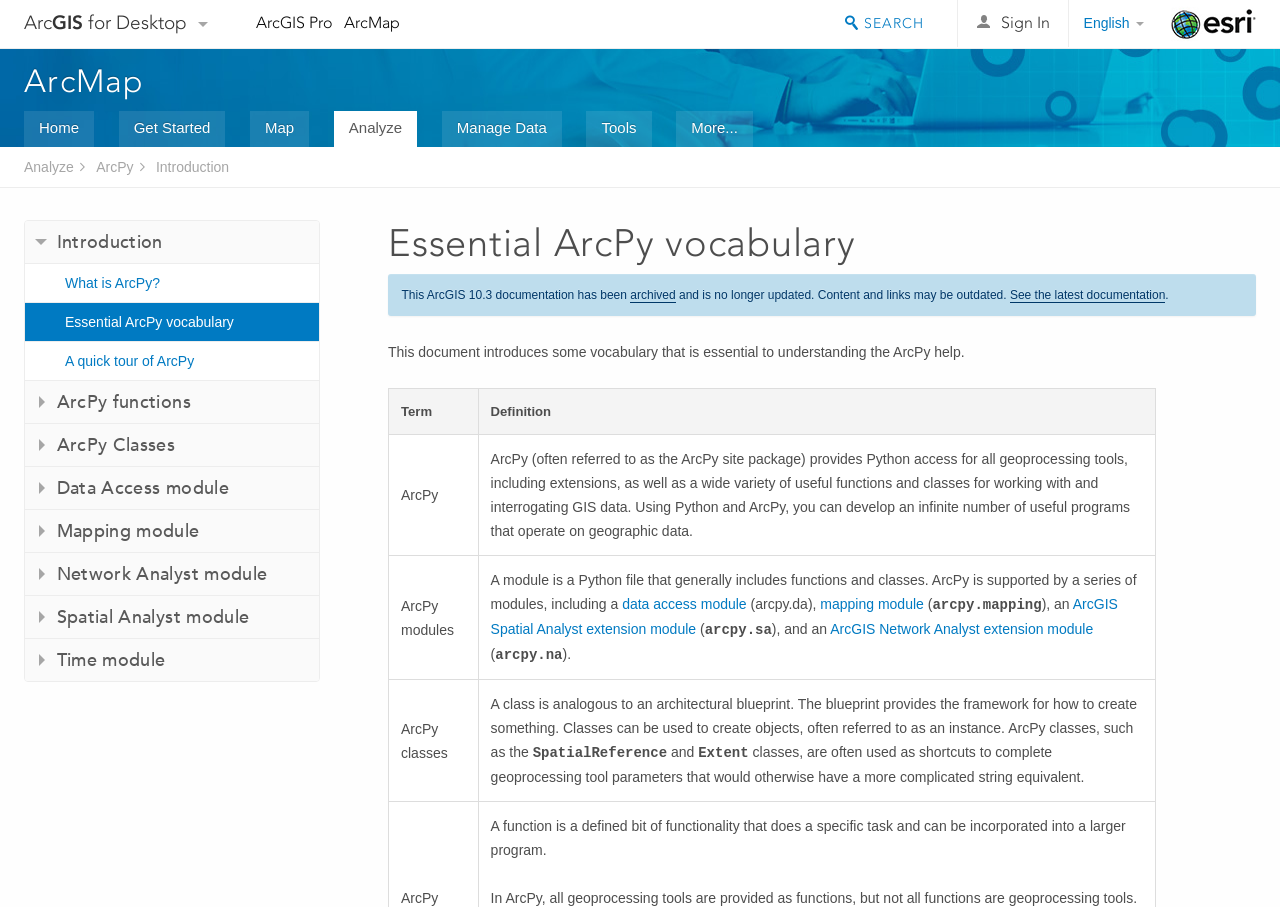Create a detailed narrative of the webpage’s visual and textual elements.

This webpage is about essential ArcPy vocabulary, which is crucial for understanding the ArcPy help. At the top, there are several links to other ArcGIS products, including ArcGIS for Desktop, ArcGIS Pro, and ArcMap. On the top right, there is a search box with a "GO" button and a link to sign in. Below that, there is a heading "ArcMap" with a link to ArcMap, followed by a series of links to different sections, including "Home", "Get Started", "Map", "Analyze", "Manage Data", "Tools", and "More...".

The main content of the page is divided into several sections. The first section is an introduction to ArcPy, with links to "What is ArcPy?", "Essential ArcPy vocabulary", and "A quick tour of ArcPy". Below that, there are several sections with headings, including "ArcPy functions", "ArcPy Classes", "Data Access module", "Mapping module", "Network Analyst module", and "Spatial Analyst module". Each of these sections has a brief description and links to related topics.

The main content of the page is a table with two columns, "Term" and "Definition". The table has three rows, each describing a different term related to ArcPy. The first row describes ArcPy, which provides Python access to geoprocessing tools and functions for working with GIS data. The second row describes ArcPy modules, which are Python files that include functions and classes. The third row describes ArcPy classes, which are analogous to architectural blueprints and can be used to create objects.

At the bottom of the page, there is a notice that the documentation has been archived and is no longer updated, with a link to the latest documentation.